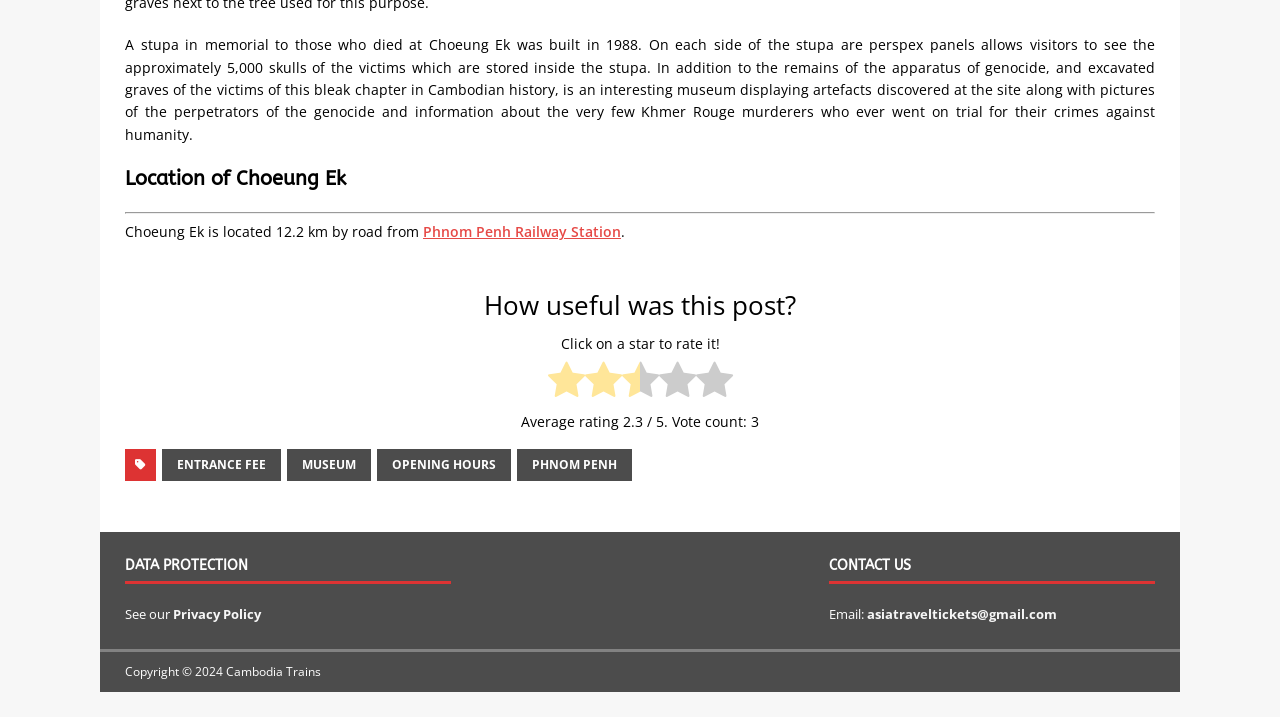What is the email address to contact?
Using the information from the image, provide a comprehensive answer to the question.

The answer can be found in the 'CONTACT US' section where it provides the email address as asiatraveltickets@gmail.com.